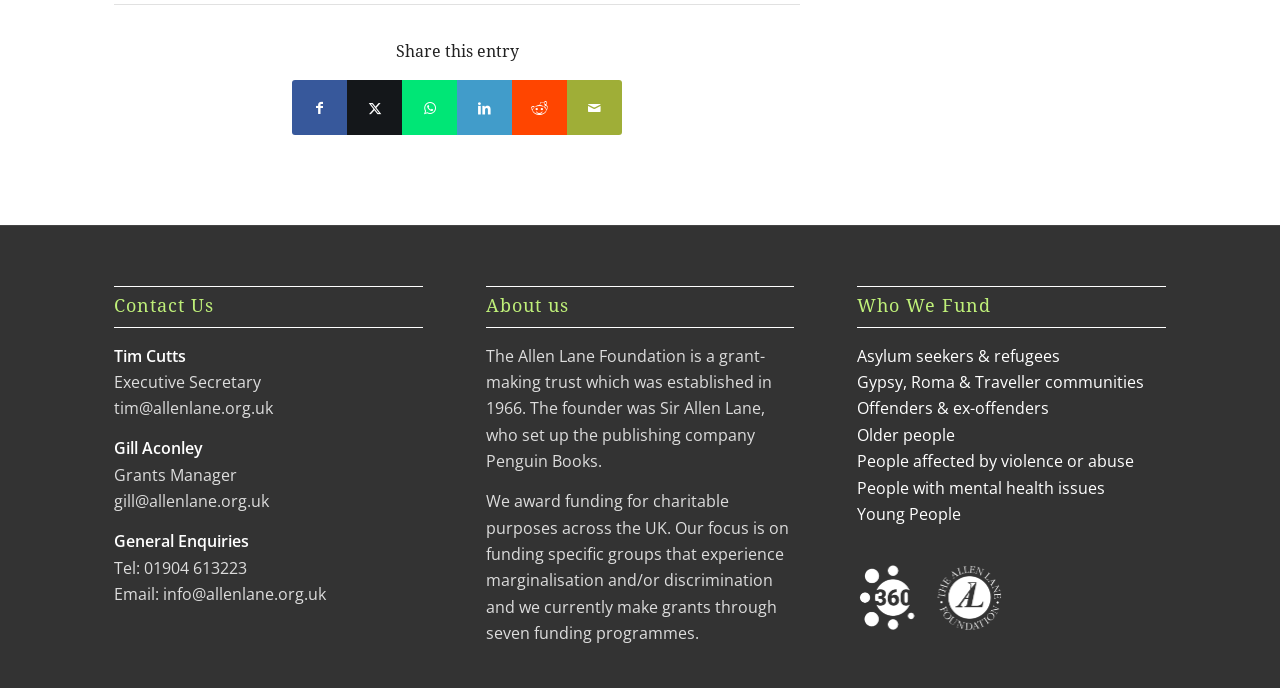Provide the bounding box coordinates, formatted as (top-left x, top-left y, bottom-right x, bottom-right y), with all values being floating point numbers between 0 and 1. Identify the bounding box of the UI element that matches the description: Share by Mail

[0.443, 0.117, 0.486, 0.197]